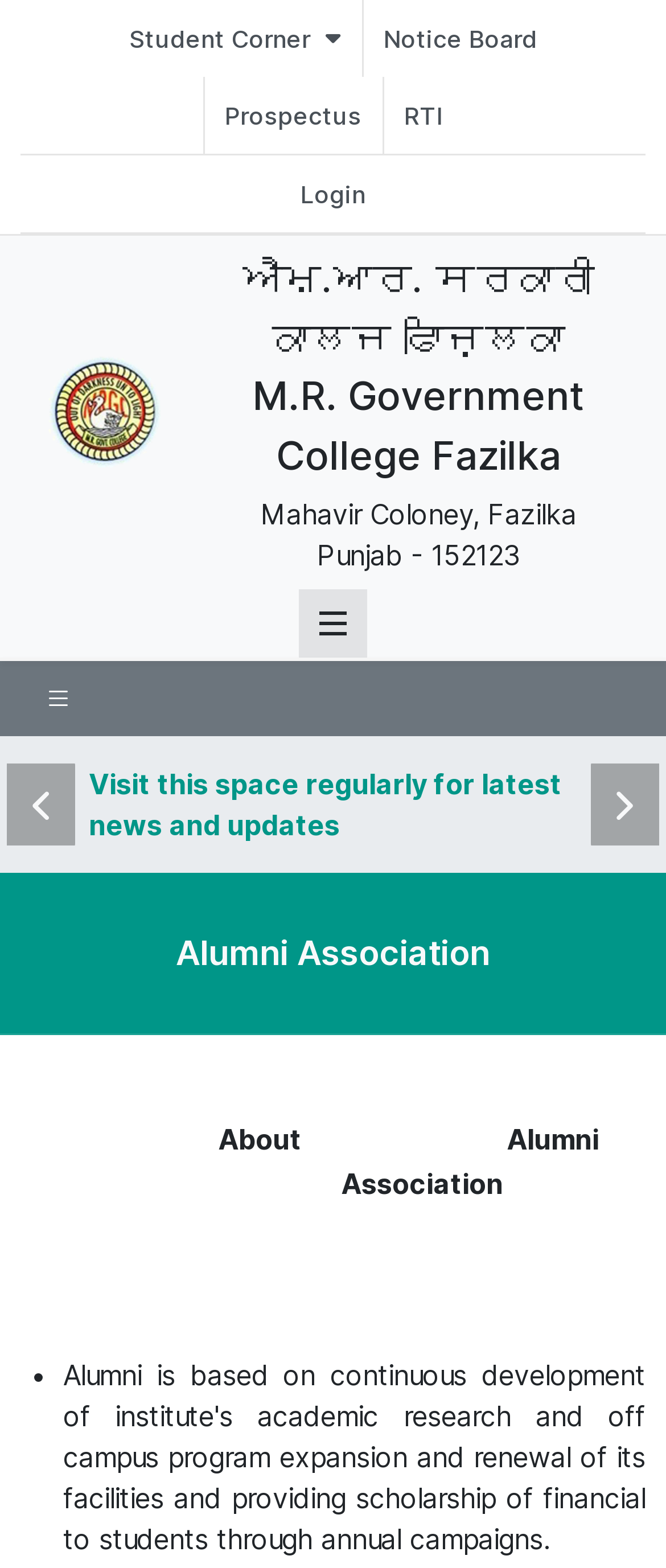How many social media links are present on the webpage?
Answer with a single word or phrase by referring to the visual content.

2